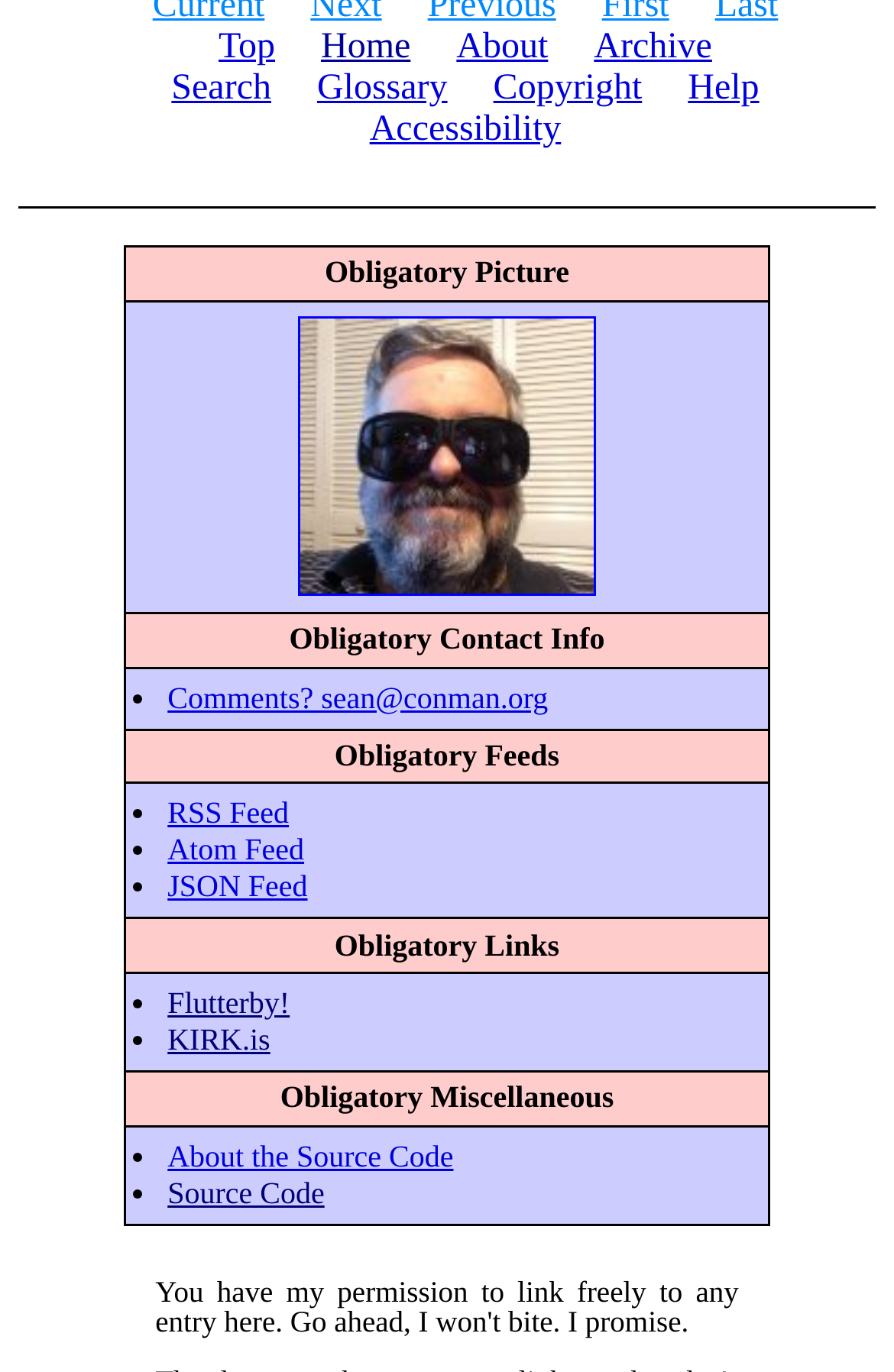Locate the bounding box coordinates of the element's region that should be clicked to carry out the following instruction: "View October 2022". The coordinates need to be four float numbers between 0 and 1, i.e., [left, top, right, bottom].

None